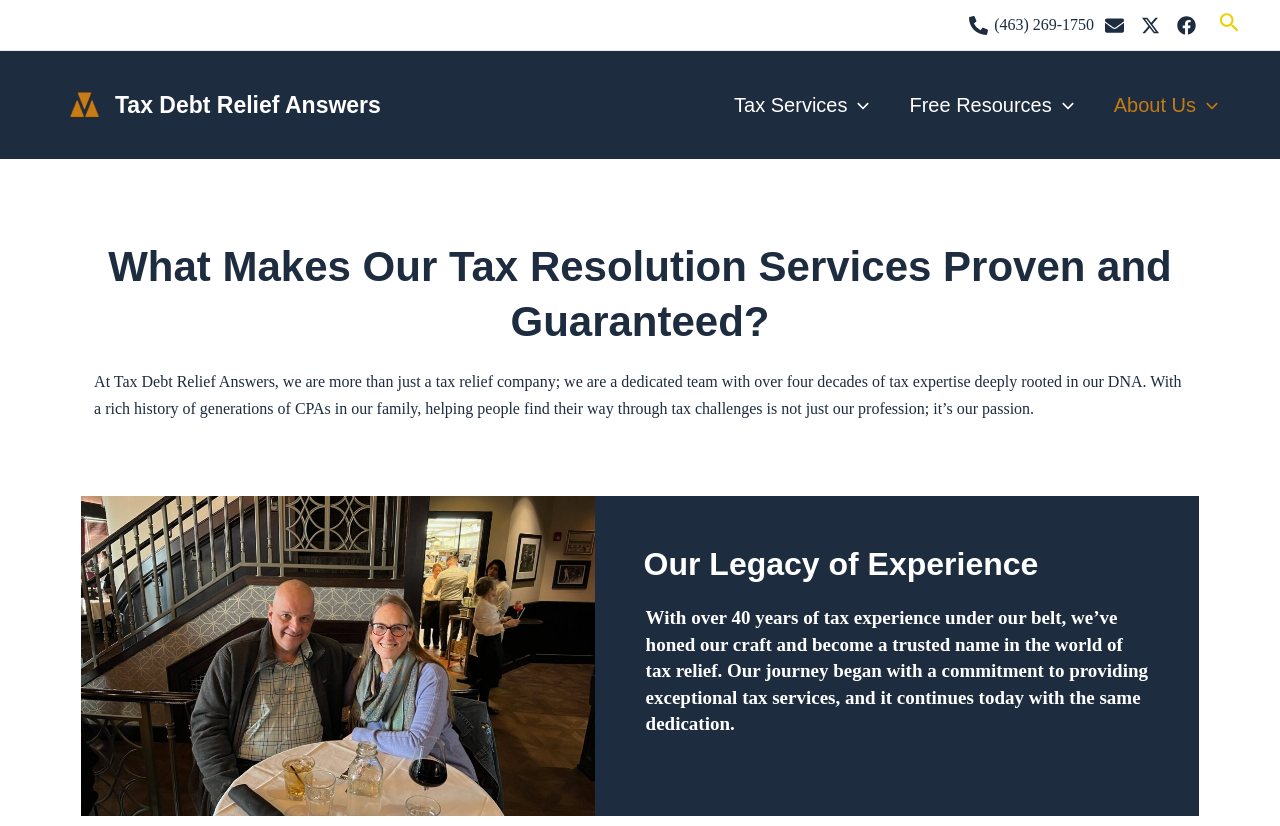Please find the bounding box coordinates of the clickable region needed to complete the following instruction: "Open Tax Services menu". The bounding box coordinates must consist of four float numbers between 0 and 1, i.e., [left, top, right, bottom].

[0.558, 0.099, 0.695, 0.155]